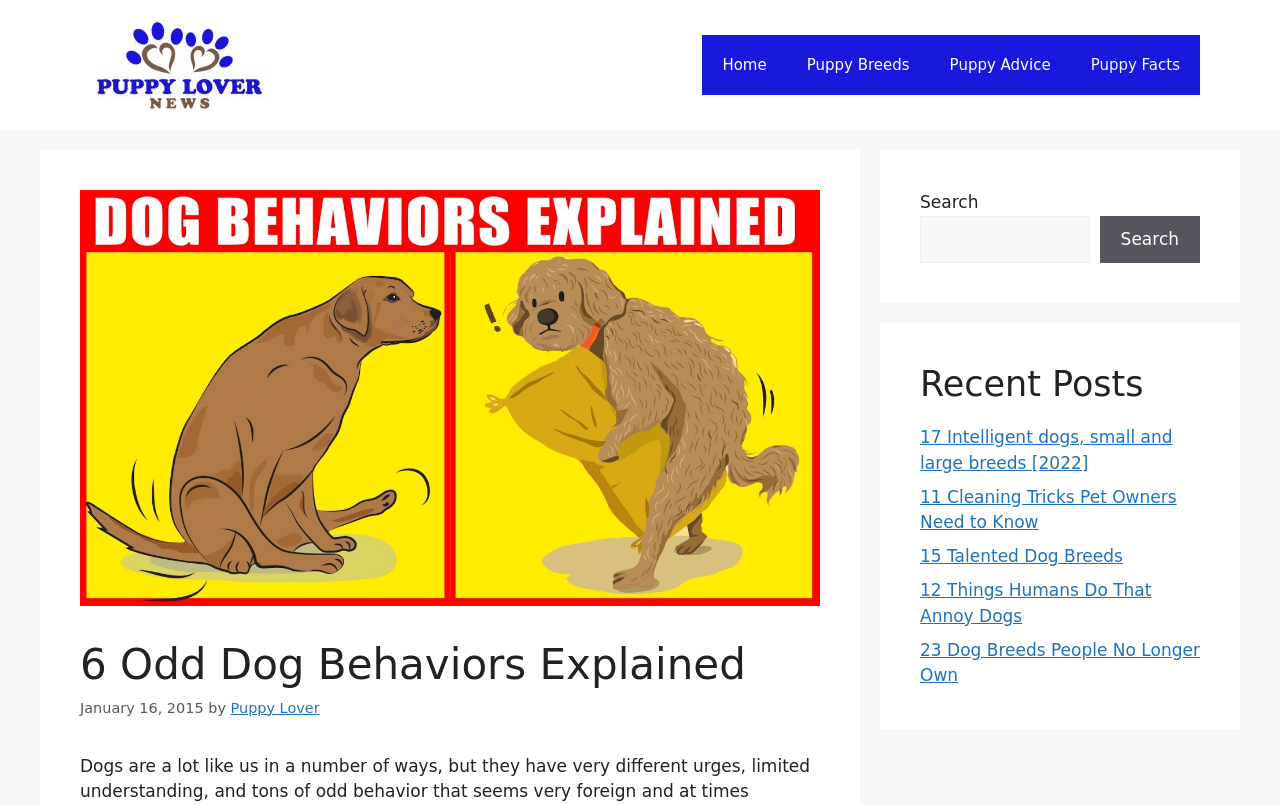How many links are in the navigation menu?
Please respond to the question with a detailed and thorough explanation.

I counted the number of link elements within the navigation element with the label 'Primary', which is located at the top of the webpage. There are four links: 'Home', 'Puppy Breeds', 'Puppy Advice', and 'Puppy Facts'.